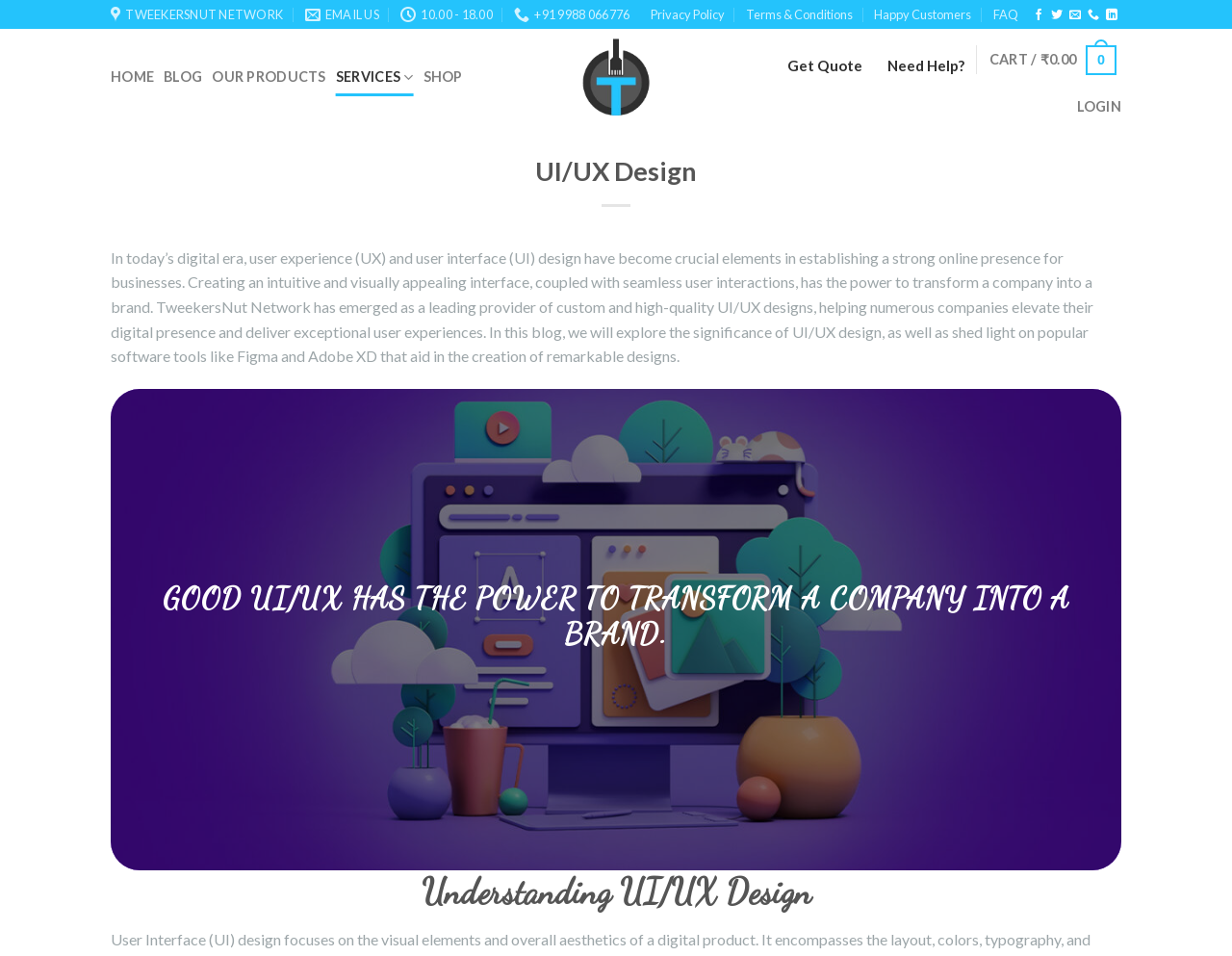What is the company name?
Based on the image content, provide your answer in one word or a short phrase.

TweekersNut Network